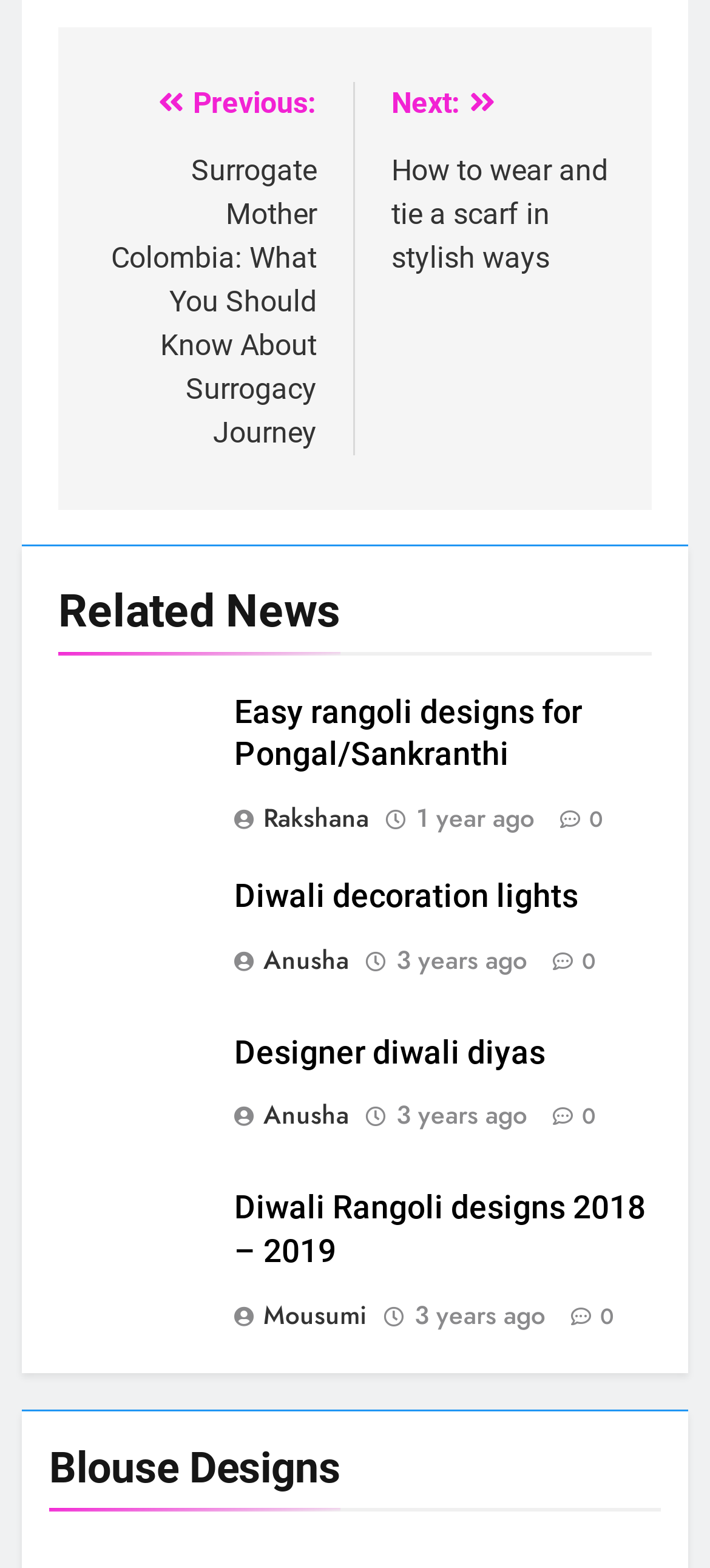Please indicate the bounding box coordinates of the element's region to be clicked to achieve the instruction: "Toggle navigation". Provide the coordinates as four float numbers between 0 and 1, i.e., [left, top, right, bottom].

None